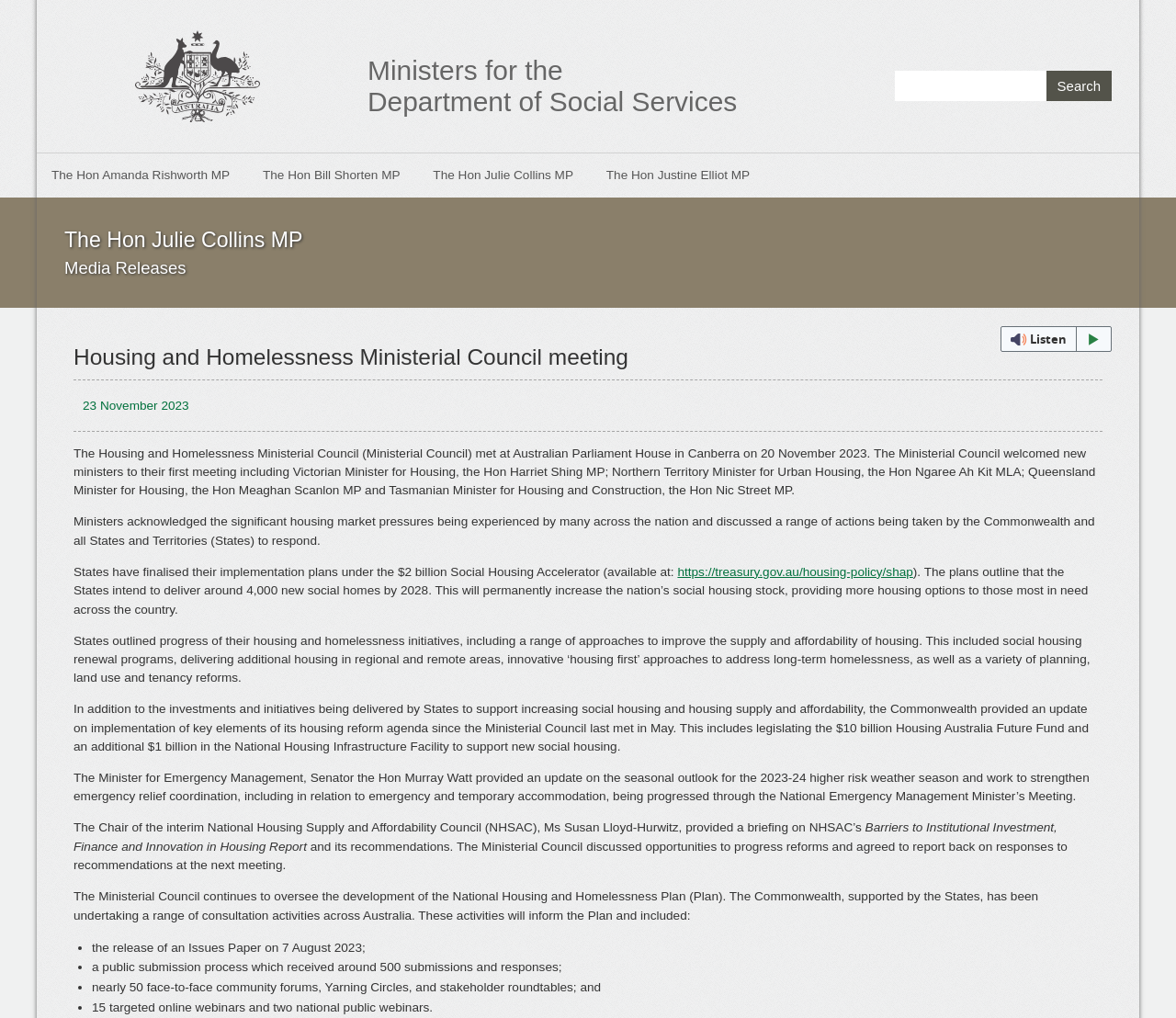Extract the bounding box for the UI element that matches this description: "parent_node: Ministers for the".

[0.031, 0.136, 0.32, 0.15]